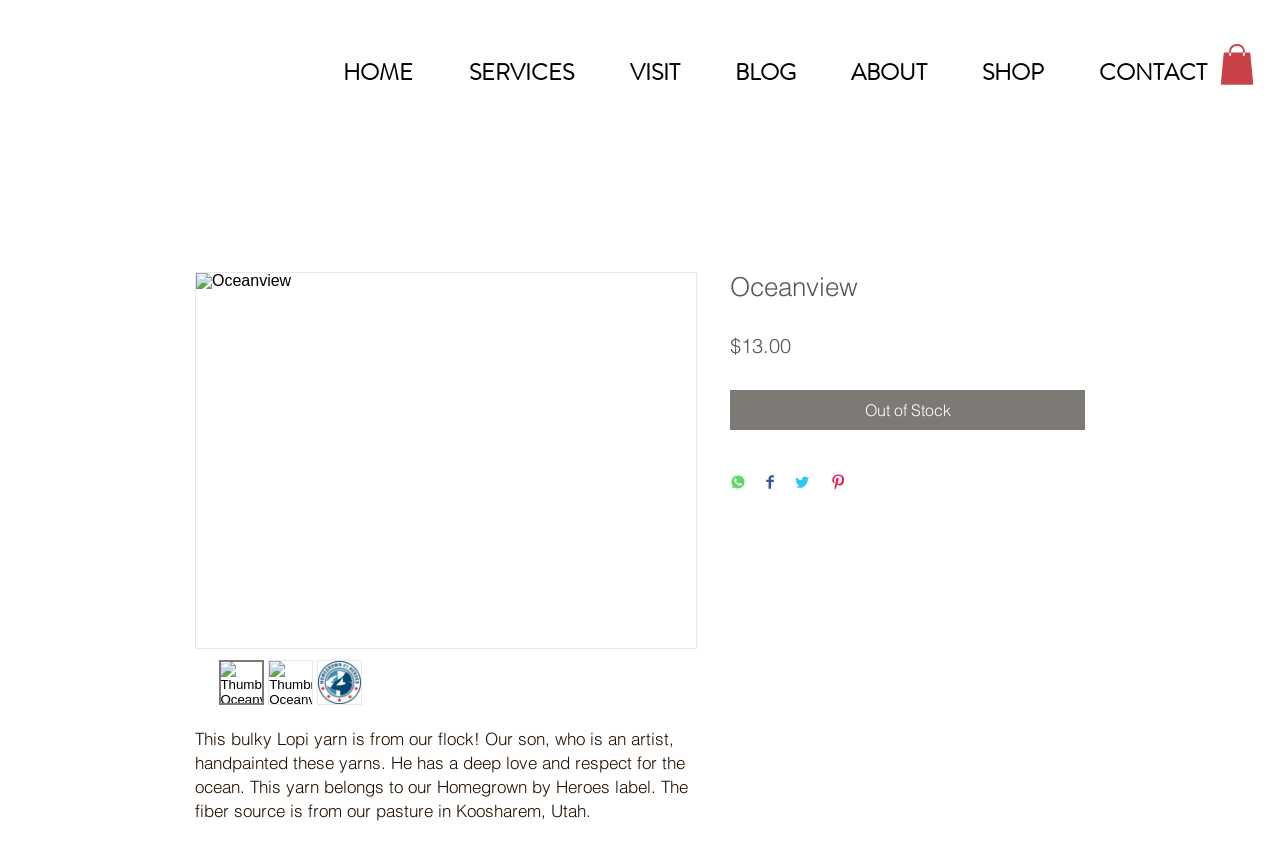Specify the bounding box coordinates for the region that must be clicked to perform the given instruction: "View the Oceanview image".

[0.153, 0.323, 0.544, 0.766]